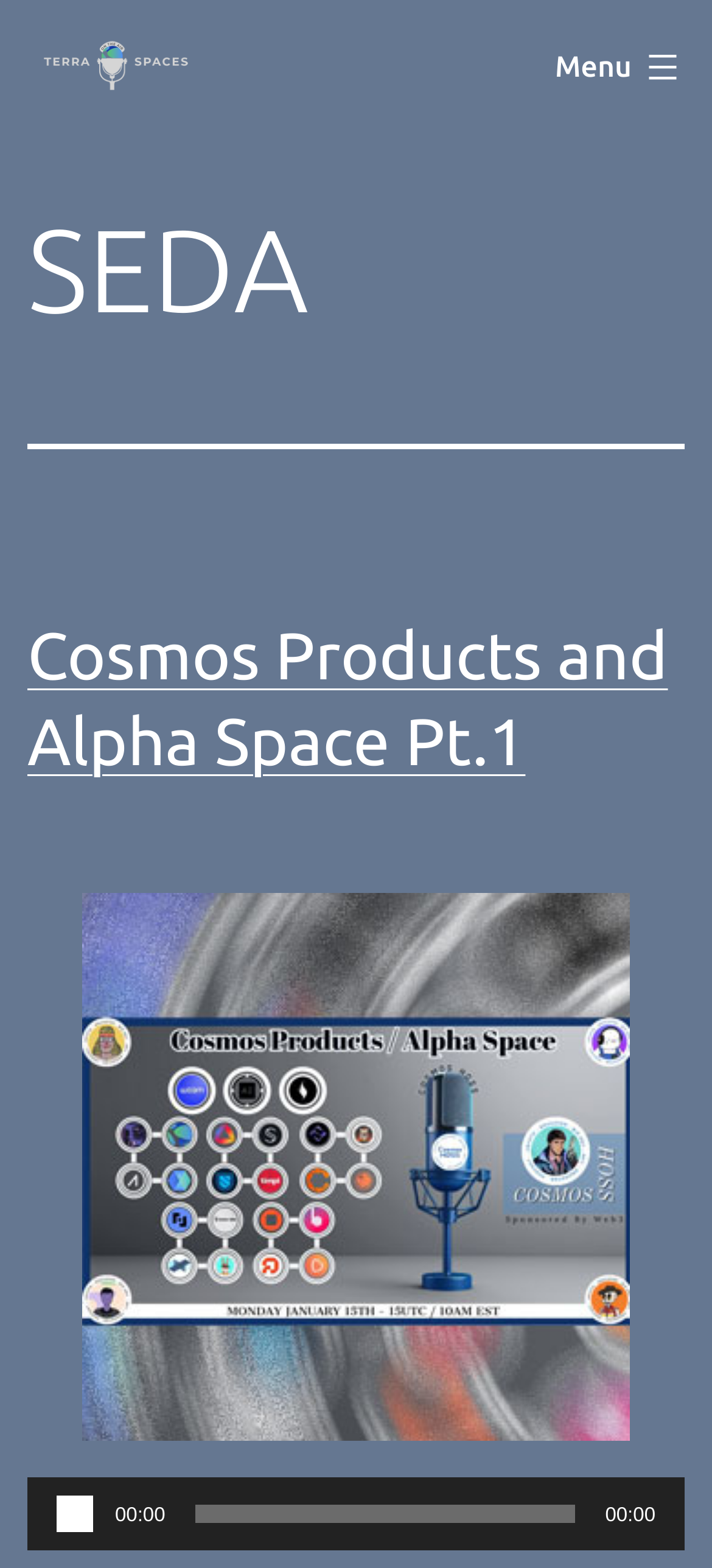How many links are there in the header section? Please answer the question using a single word or phrase based on the image.

2